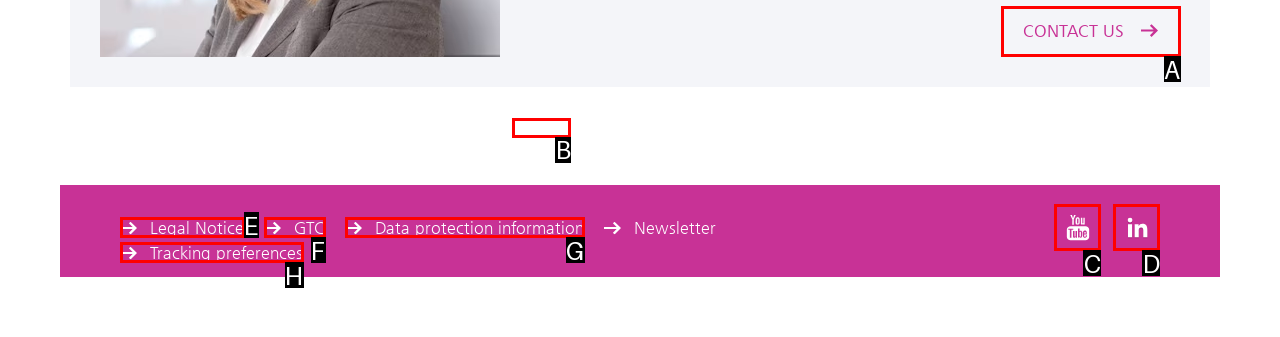Determine which HTML element to click on in order to complete the action: Write your message.
Reply with the letter of the selected option.

B